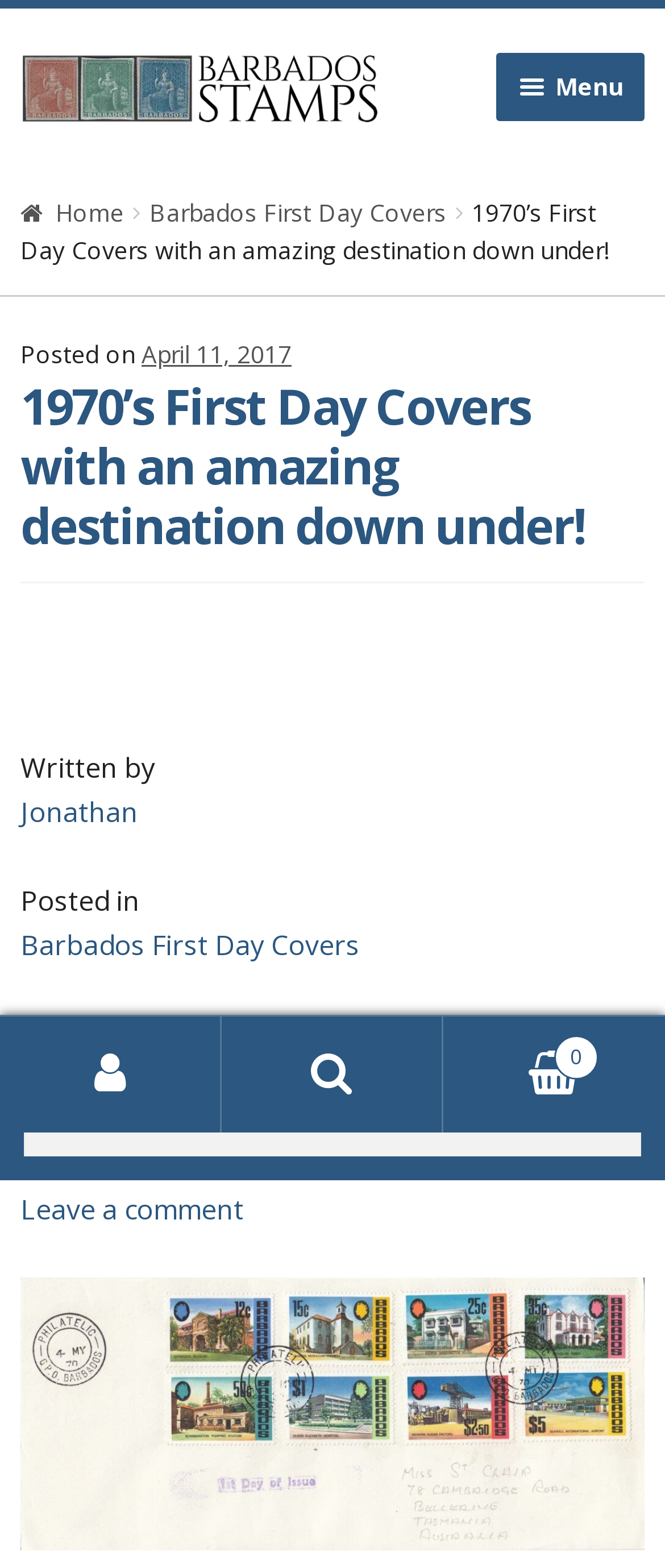Provide a brief response to the question below using a single word or phrase: 
What is the topic of the blog post?

1970’s First Day Covers